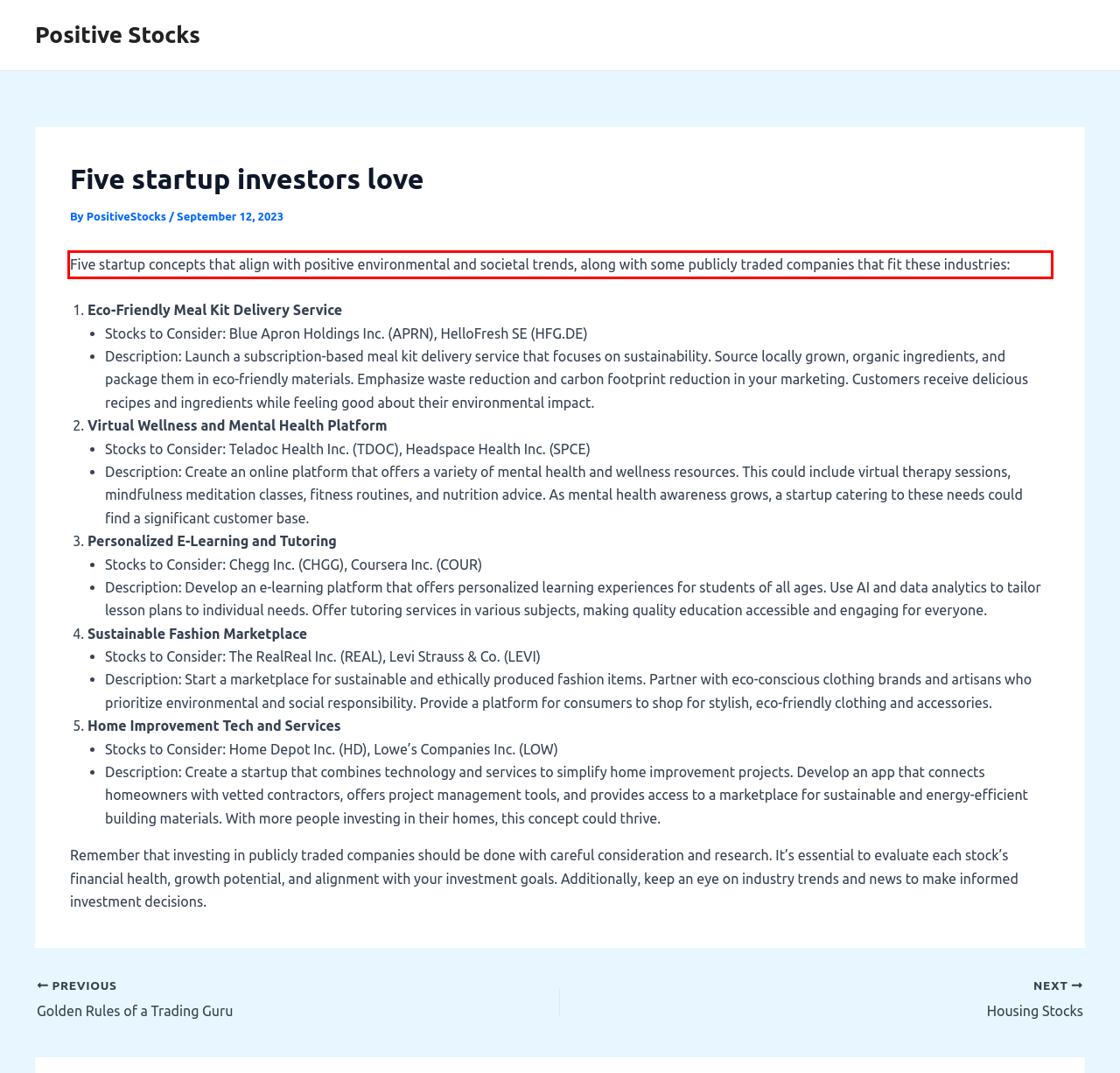Analyze the red bounding box in the provided webpage screenshot and generate the text content contained within.

Five startup concepts that align with positive environmental and societal trends, along with some publicly traded companies that fit these industries: